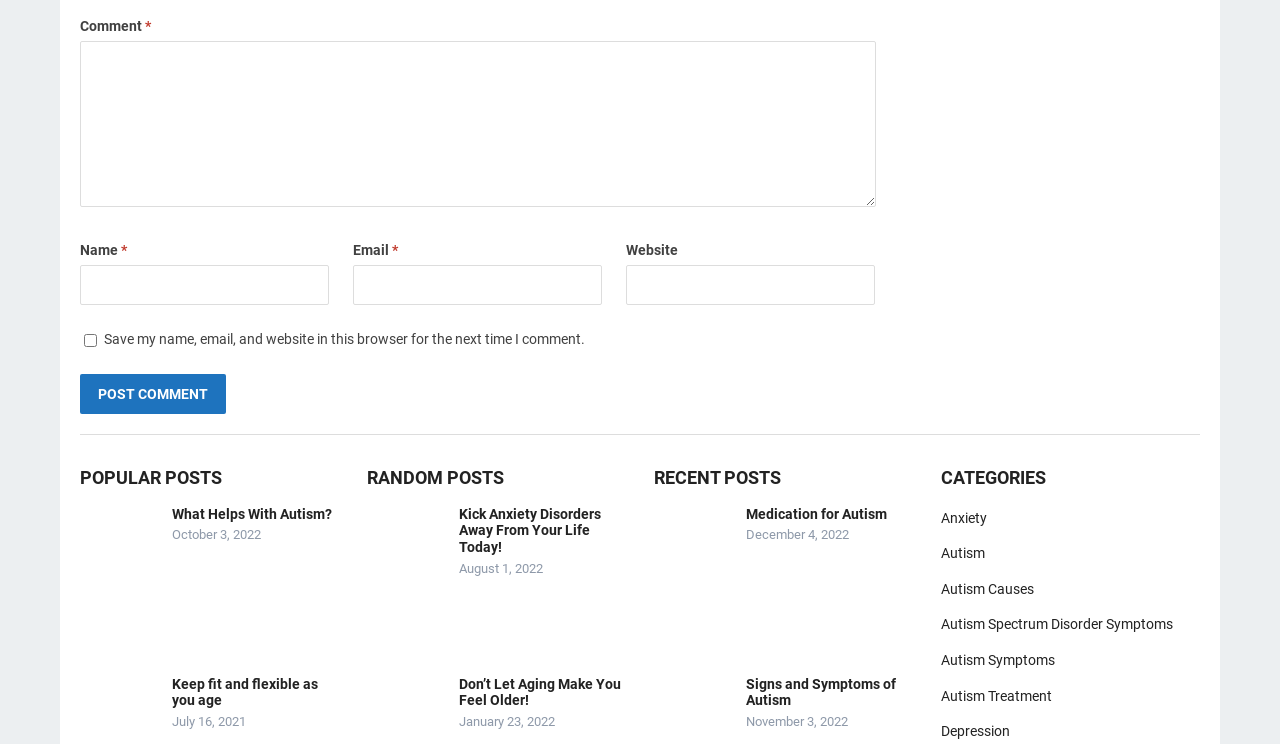Please pinpoint the bounding box coordinates for the region I should click to adhere to this instruction: "Read the Kick Anxiety Disorders Away From Your Life Today! post".

[0.359, 0.68, 0.47, 0.746]